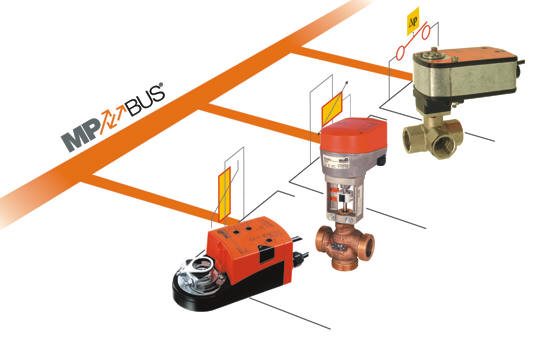Detail every visible element in the image extensively.

The image showcases an illustration of Belimo's MP-BUS® system, featuring various actuator components interconnected along a designated bus line. Prominently displayed are three different devices: an actuator with a black base and an orange top, a brass valve, and a compact actuator, each designed for efficient control within HVAC systems. The visual emphasizes the modularity and integration capabilities of the MP-BUS® technology, highlighting how multiple components can operate collaboratively to optimize control in modern building automation. The system is designed to enhance communication and functionality, providing solutions for complex control applications.